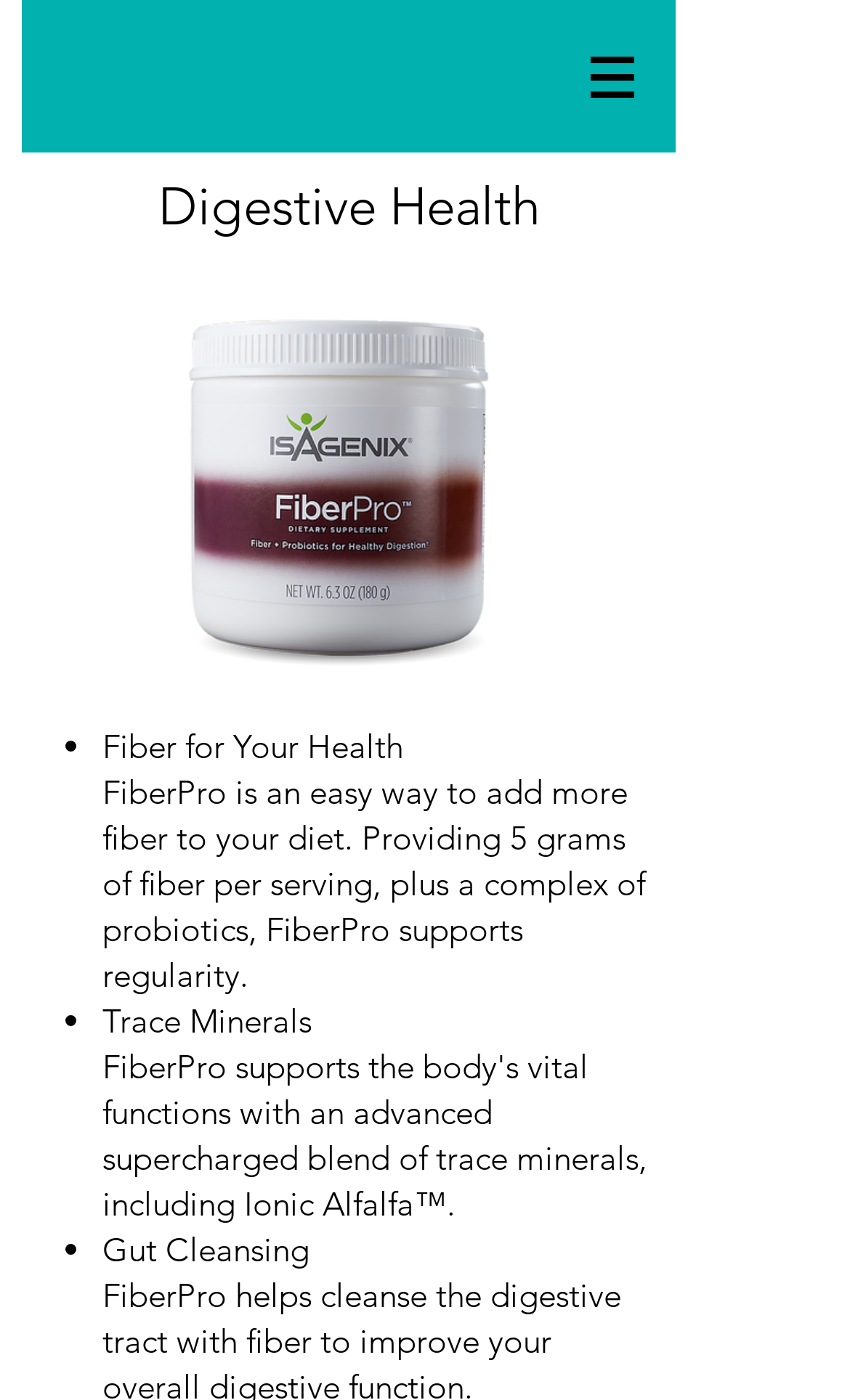Answer the question in a single word or phrase:
How much fiber does FiberPro provide per serving?

5 grams